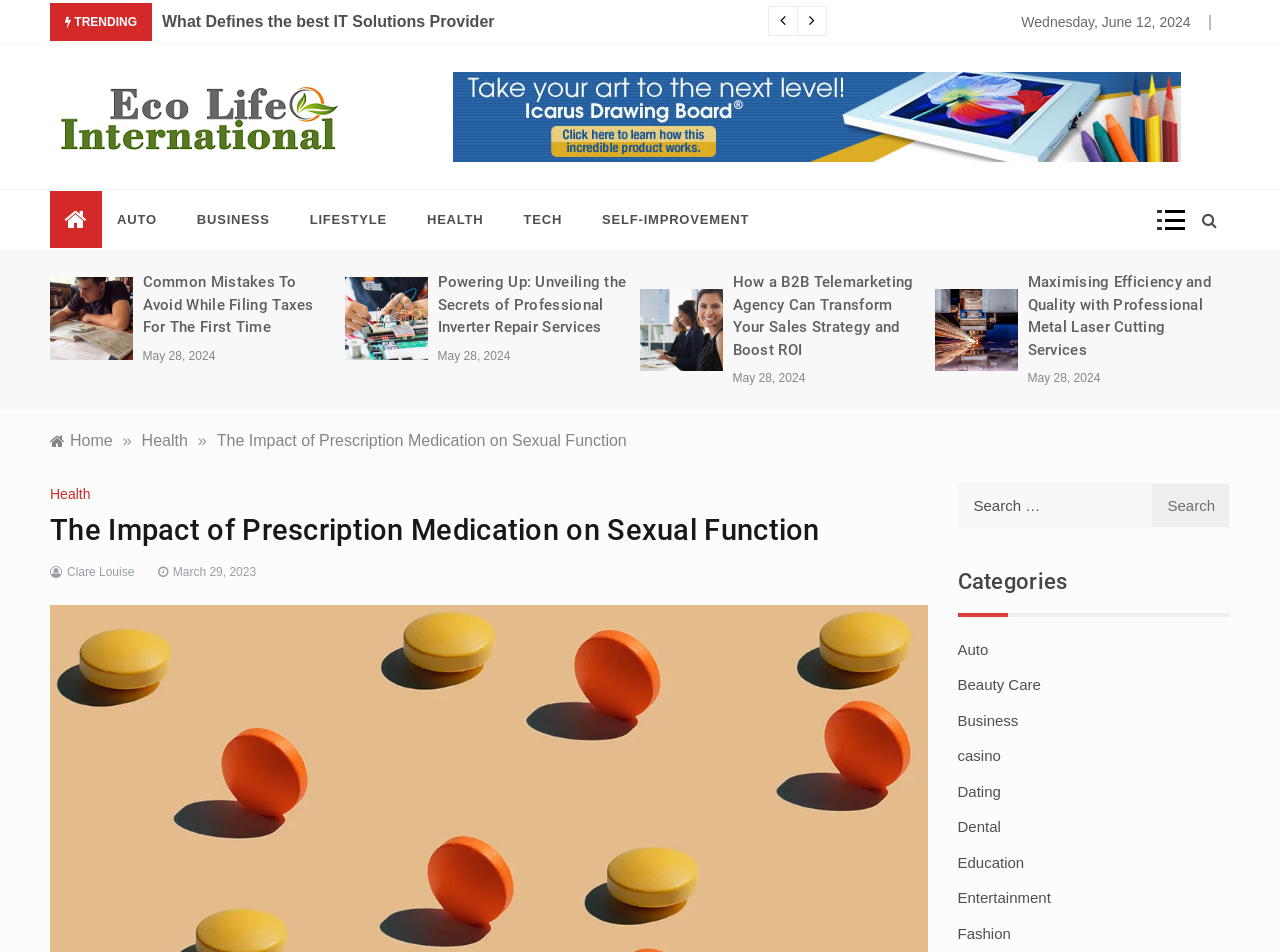Find the coordinates for the bounding box of the element with this description: "Fashion".

[0.748, 0.971, 0.79, 0.989]